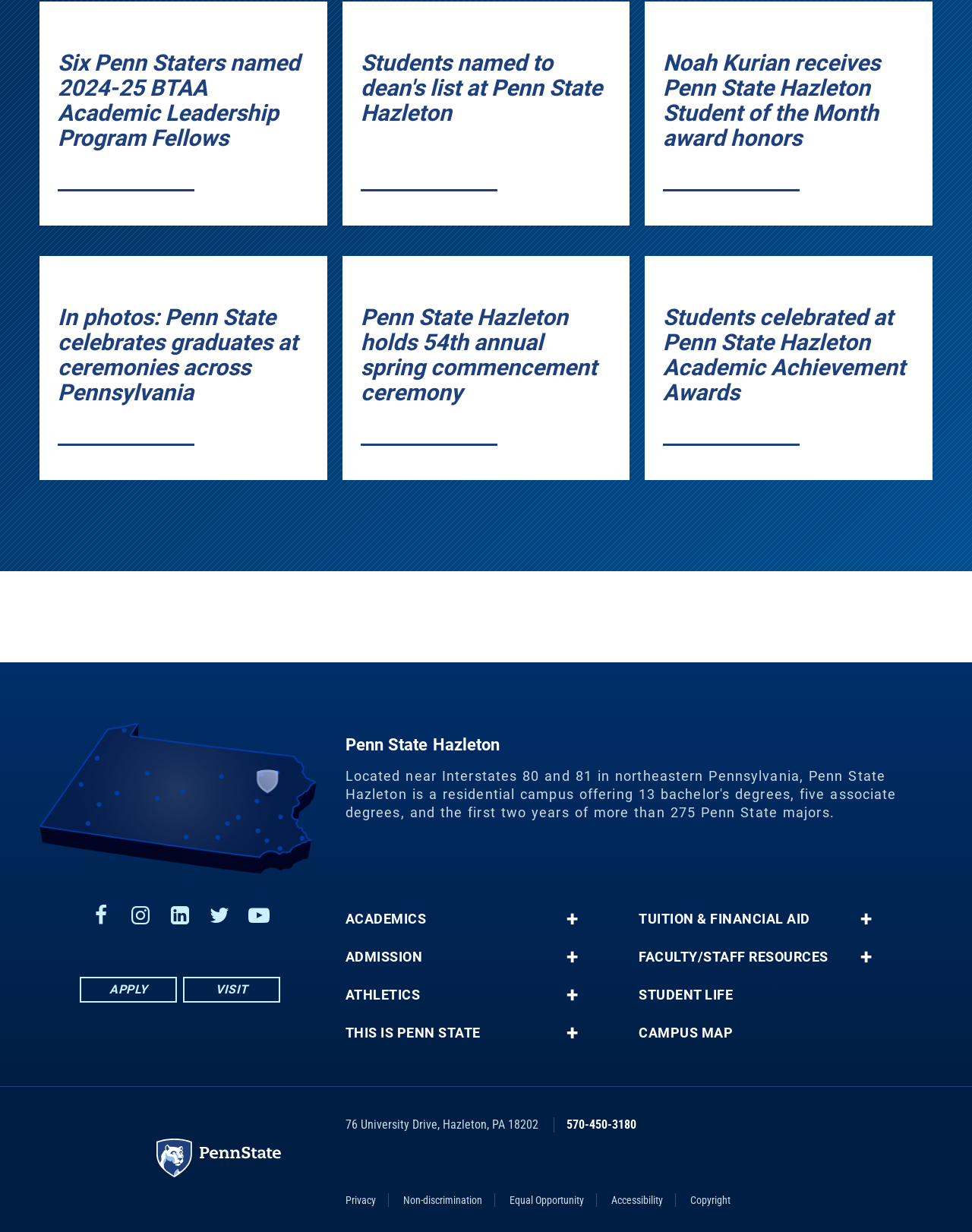Specify the bounding box coordinates for the region that must be clicked to perform the given instruction: "Apply to Penn State Hazleton".

[0.082, 0.793, 0.182, 0.814]